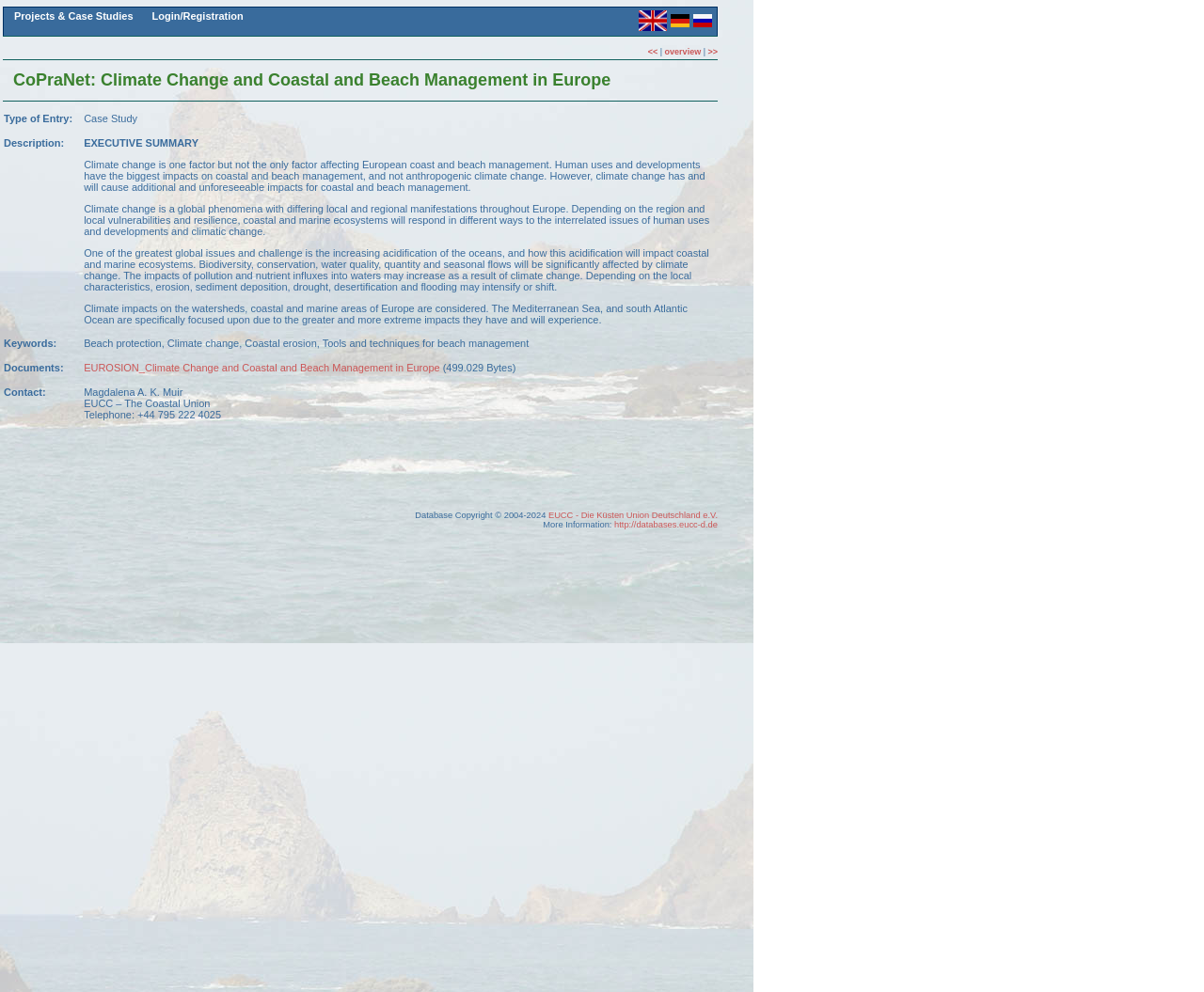Identify the text that serves as the heading for the webpage and generate it.

CoPraNet: Climate Change and Coastal and Beach Management in Europe